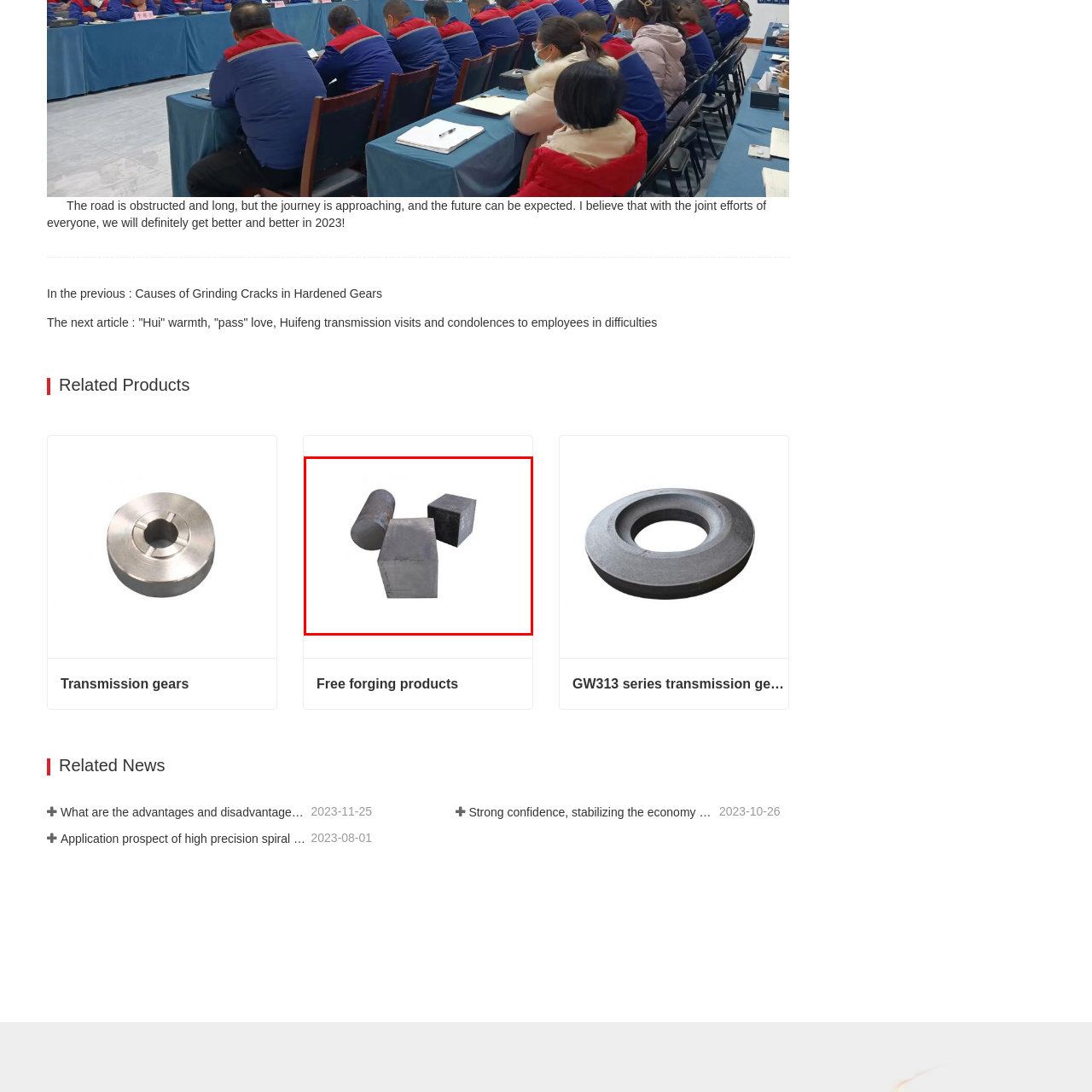Observe the image area highlighted by the pink border and answer the ensuing question in detail, using the visual cues: 
What is the primary purpose of forged metal products?

According to the caption, forged metal products are crucial for ensuring strength and durability in engineering applications, which suggests that their primary purpose is to provide strength and durability.